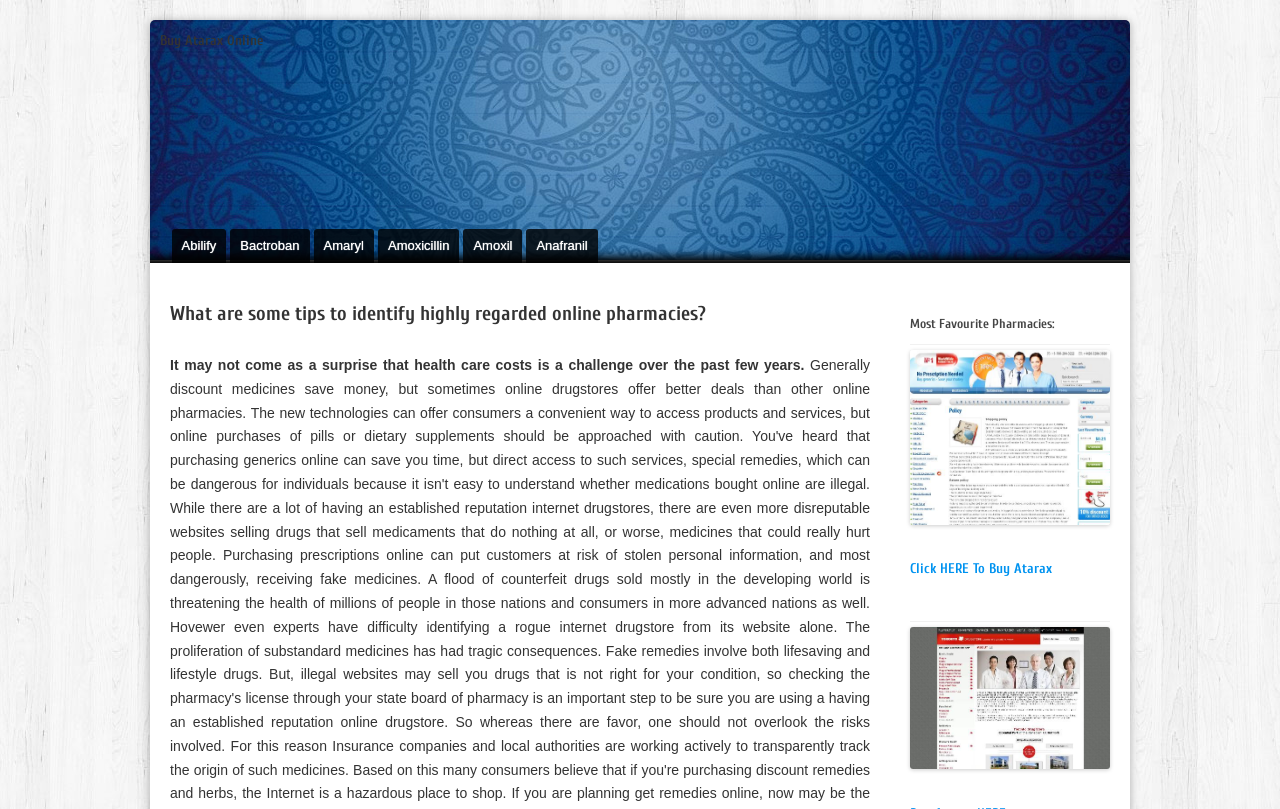Identify the bounding box coordinates for the element you need to click to achieve the following task: "Click on Most Favourite Pharmacies link". Provide the bounding box coordinates as four float numbers between 0 and 1, in the form [left, top, right, bottom].

[0.711, 0.632, 0.867, 0.652]